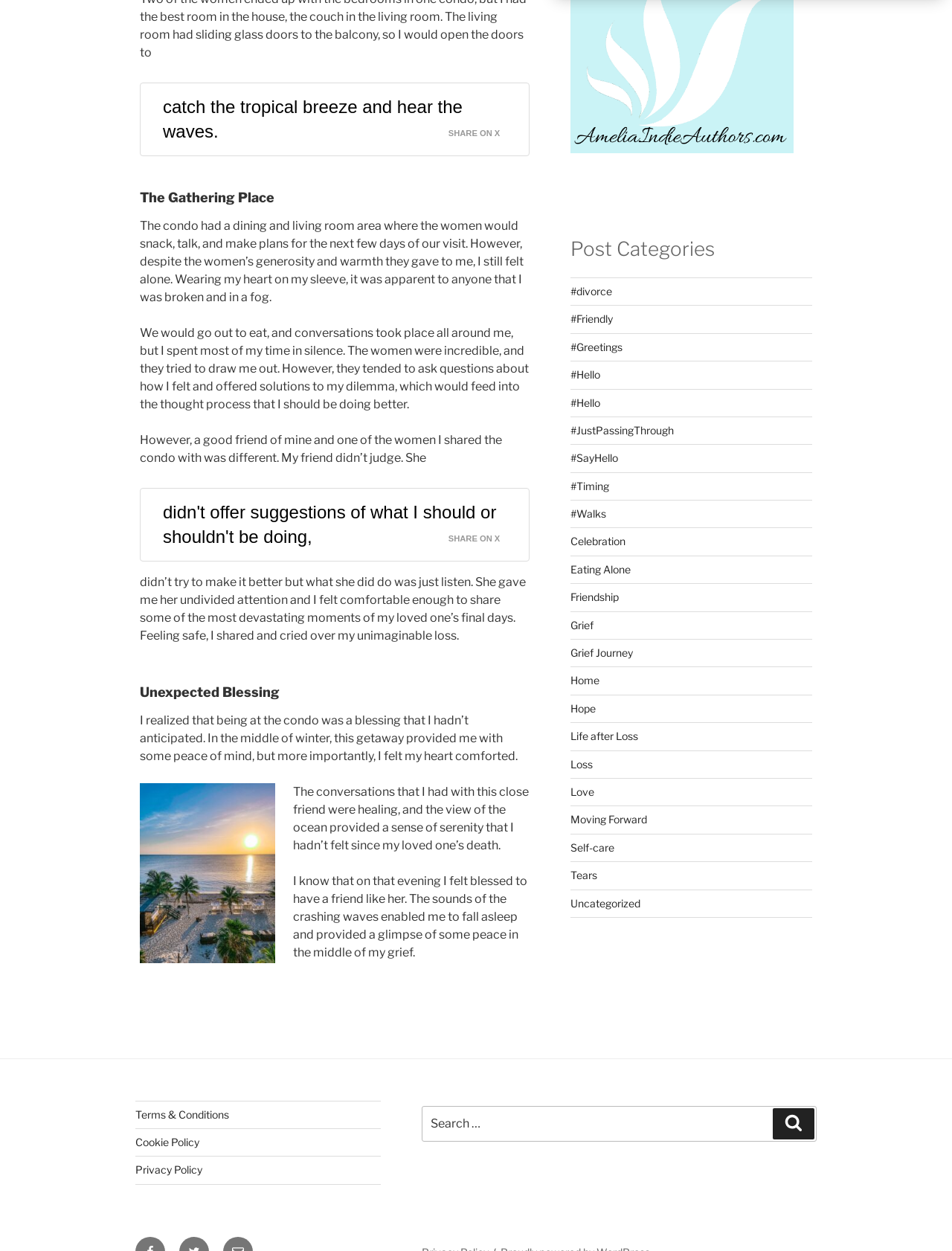Provide the bounding box coordinates, formatted as (top-left x, top-left y, bottom-right x, bottom-right y), with all values being floating point numbers between 0 and 1. Identify the bounding box of the UI element that matches the description: Life after Loss

[0.599, 0.583, 0.67, 0.593]